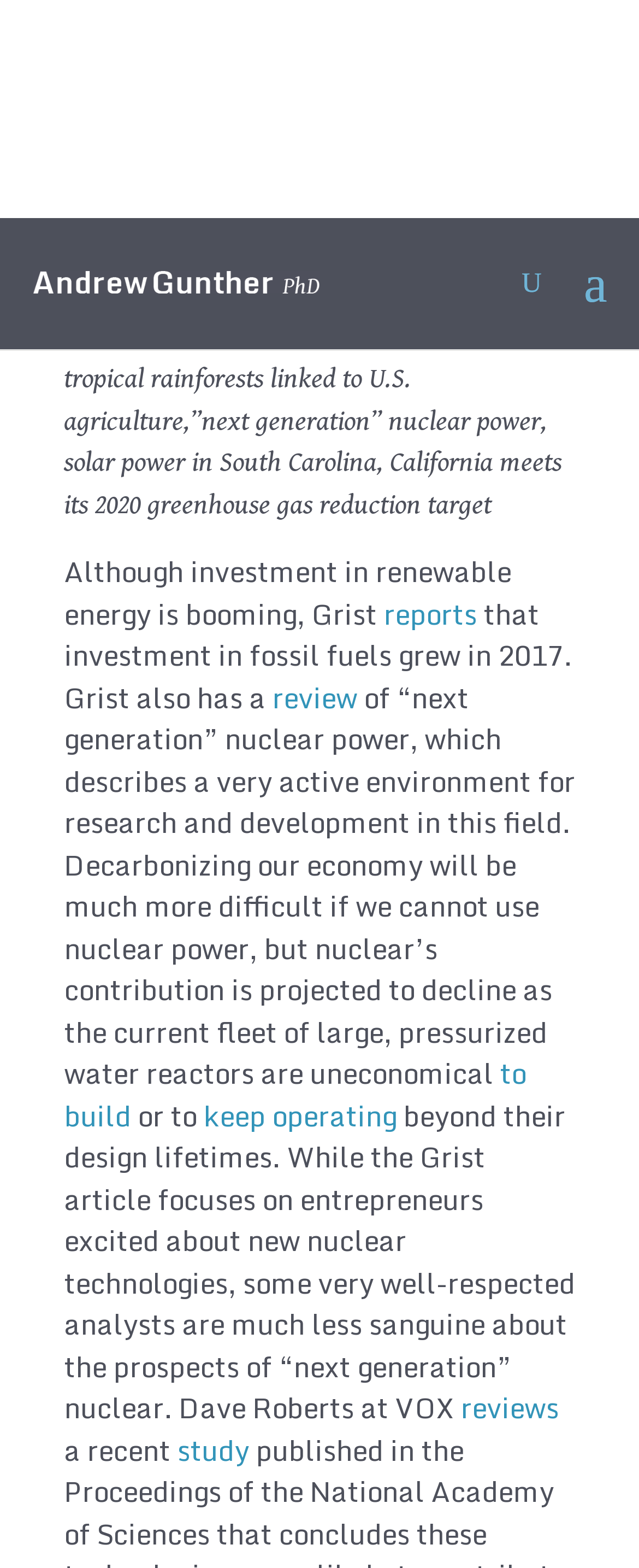Using the details from the image, please elaborate on the following question: What is the name of the environmental scientist?

The answer can be found by looking at the image description 'Andrew Gunther - An Environmental Scientist who Speaks your Language' which is located at the top of the webpage.